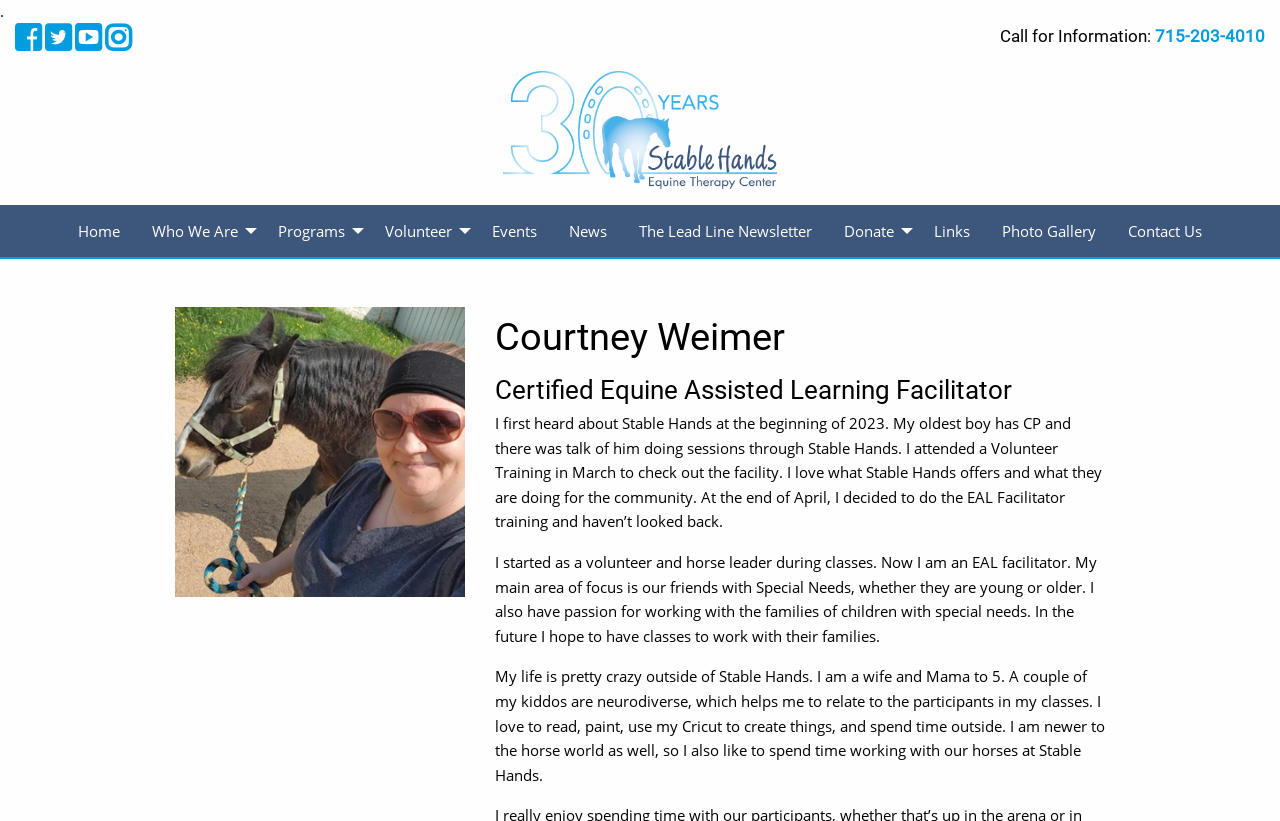Elaborate on the webpage's design and content in a detailed caption.

The webpage is about Courtney Weimer, a certified equine assisted learning facilitator at Stable Hands Equine Therapy Center. At the top left corner, there are four social media links represented by icons. Below these icons, there is a heading that displays a phone number, "Call for Information: 715-203-4010", with a link to the phone number on the right side.

In the middle of the page, there is a horizontal menu bar with nine menu items: Home, Who We Are, Programs, Volunteer, Events, News, The Lead Line Newsletter, Donate, Links, Photo Gallery, and Contact Us. Each menu item has a link associated with it.

Below the menu bar, there is a section dedicated to Courtney Weimer. Her name is displayed as a heading, followed by her title, "Certified Equine Assisted Learning Facilitator". There are three paragraphs of text that describe her experience with Stable Hands, her role as an EAL facilitator, and her personal life. The text is positioned in the middle of the page, spanning from the top to the bottom.